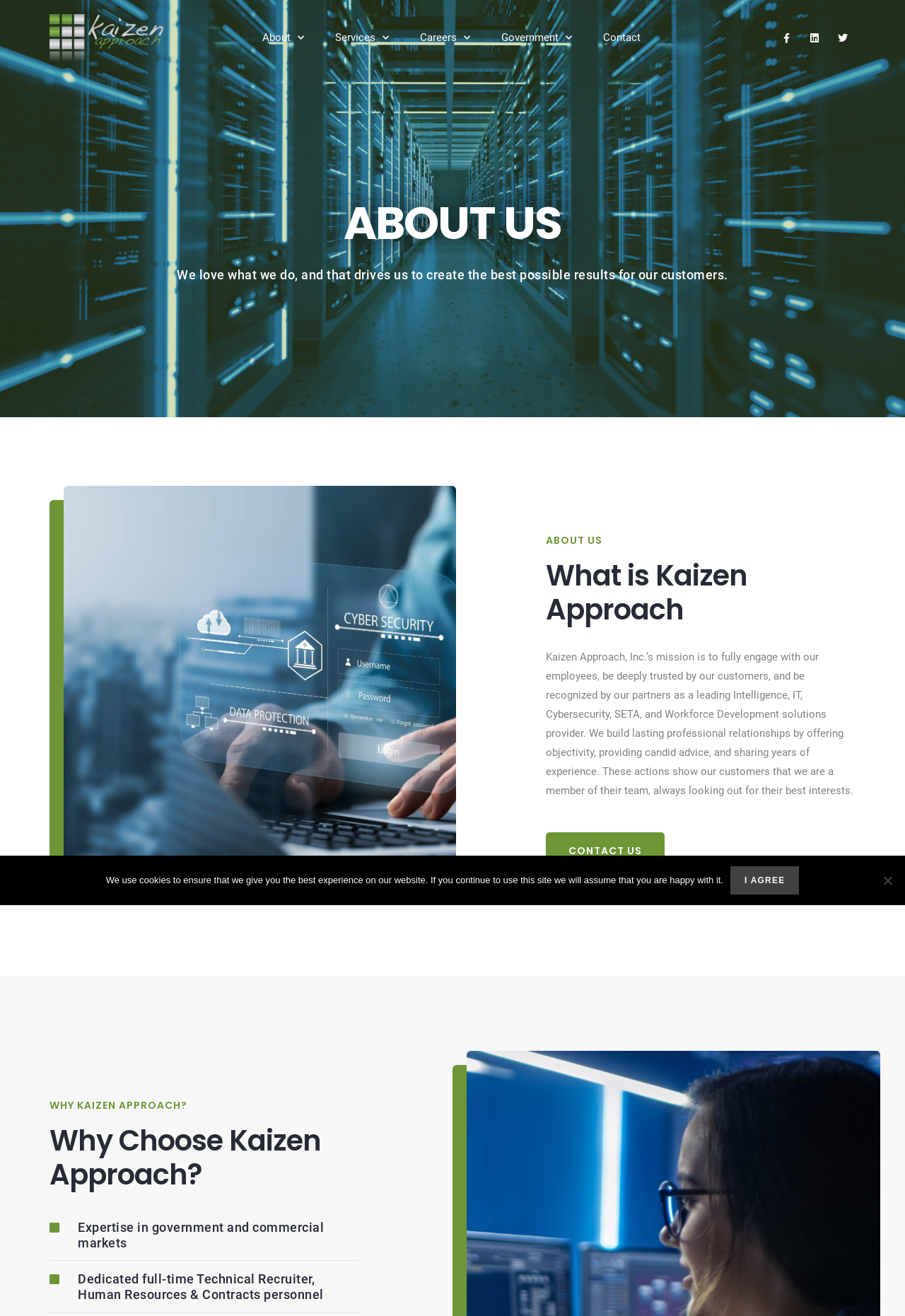Please indicate the bounding box coordinates for the clickable area to complete the following task: "Contact Us". The coordinates should be specified as four float numbers between 0 and 1, i.e., [left, top, right, bottom].

[0.657, 0.021, 0.717, 0.036]